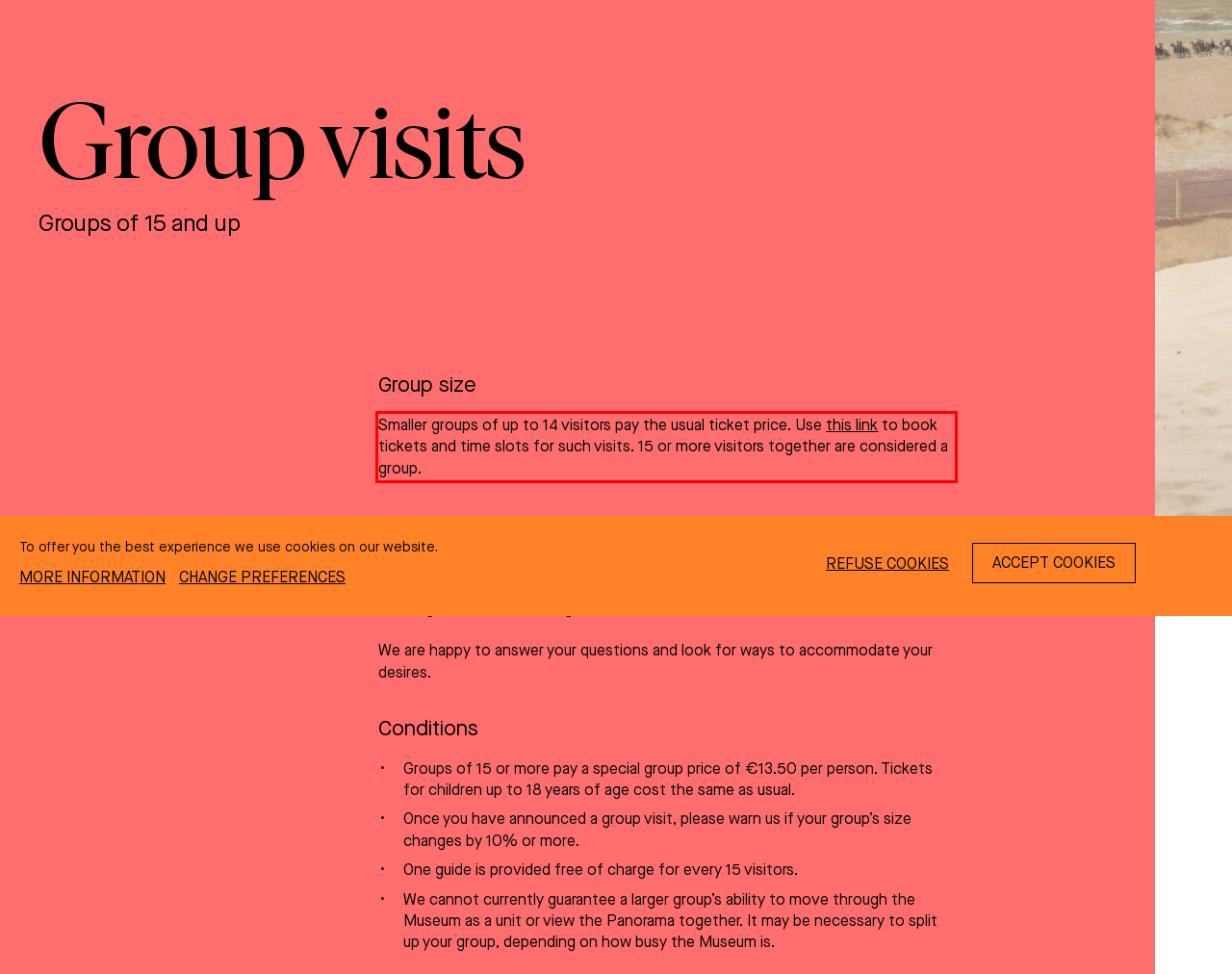Identify the text inside the red bounding box in the provided webpage screenshot and transcribe it.

Smaller groups of up to 14 visitors pay the usual ticket price. Use this link to book tickets and time slots for such visits. 15 or more visitors together are considered a group.